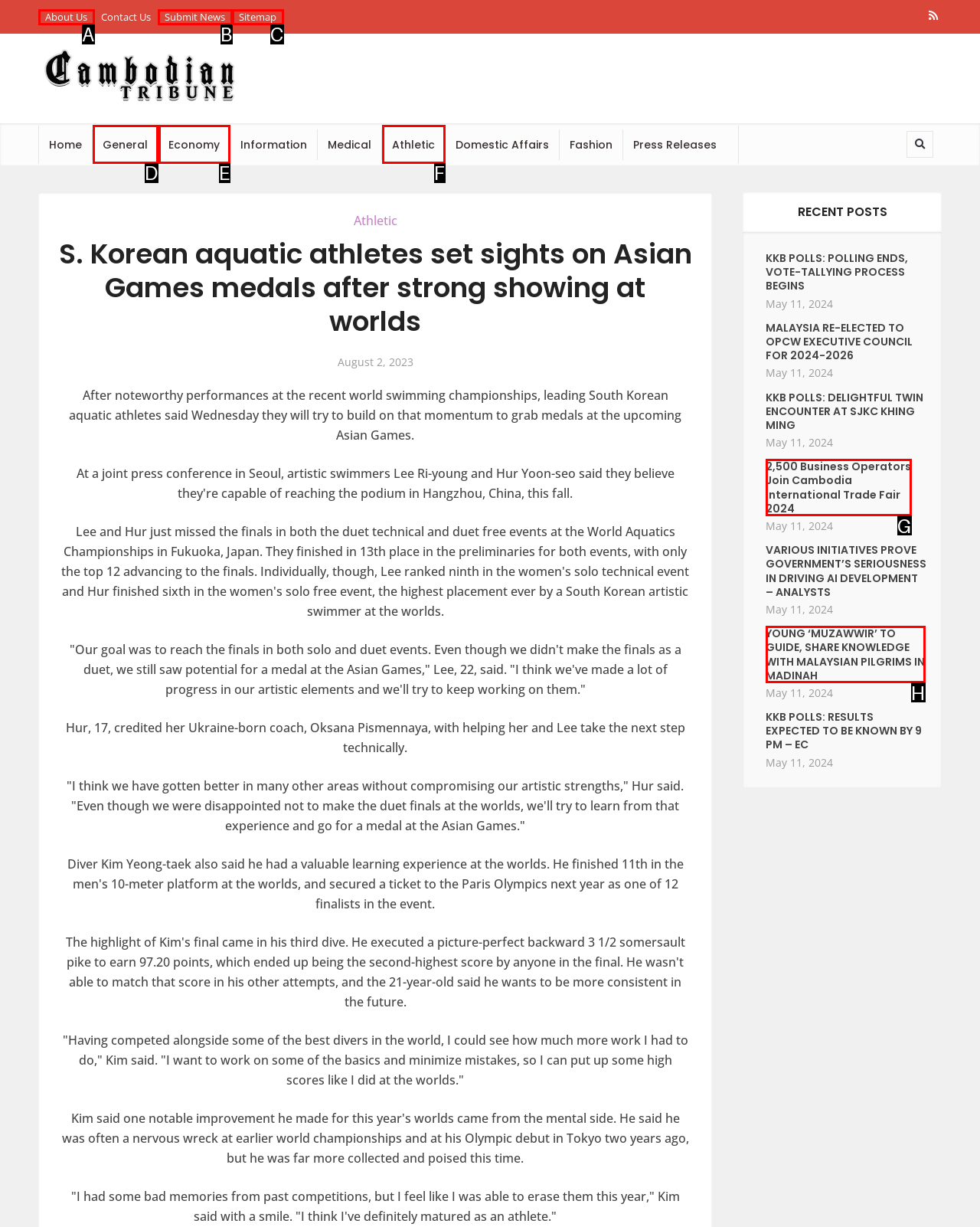Select the letter that aligns with the description: General. Answer with the letter of the selected option directly.

D